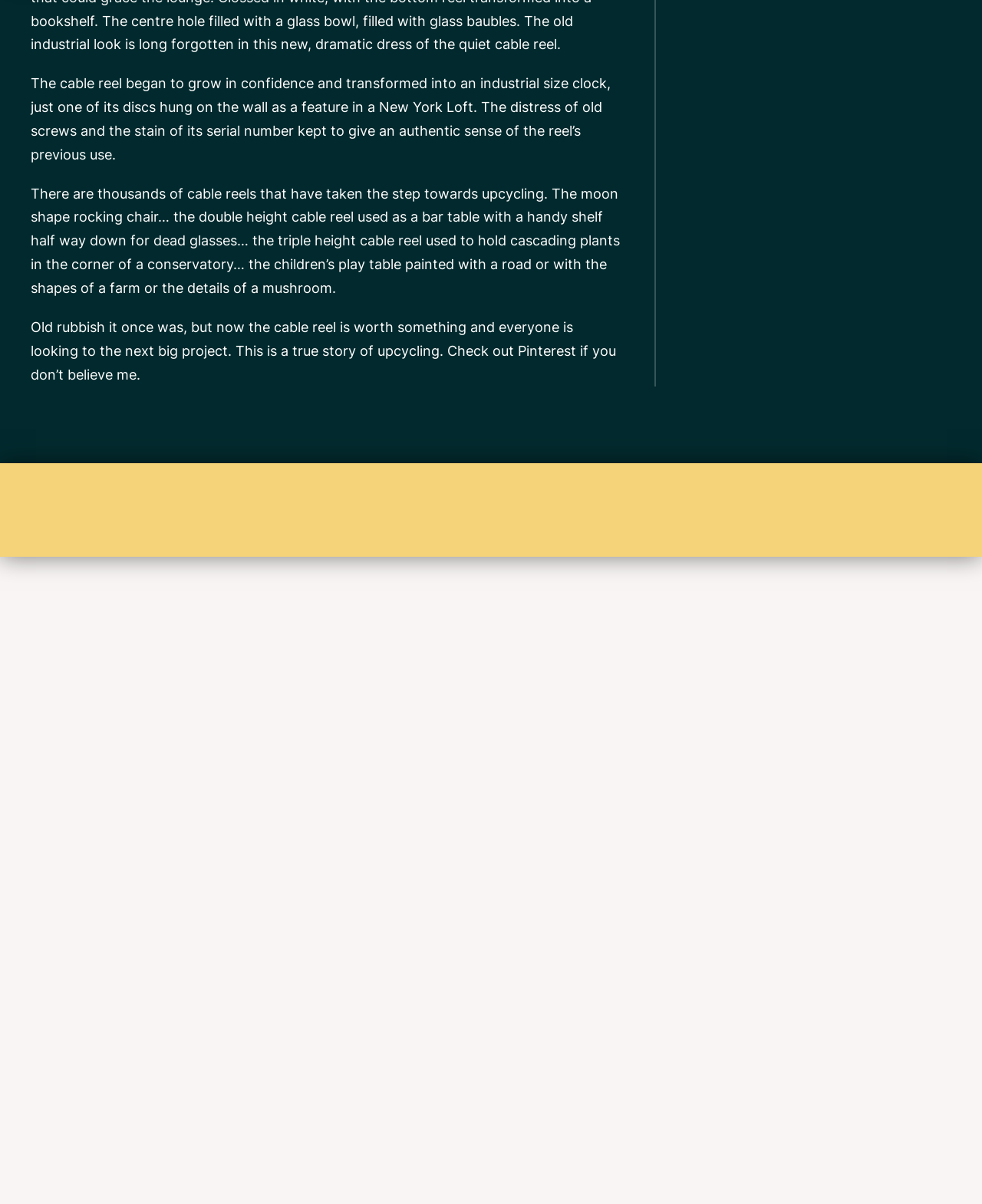What is the main topic of the webpage? Refer to the image and provide a one-word or short phrase answer.

Upcycling